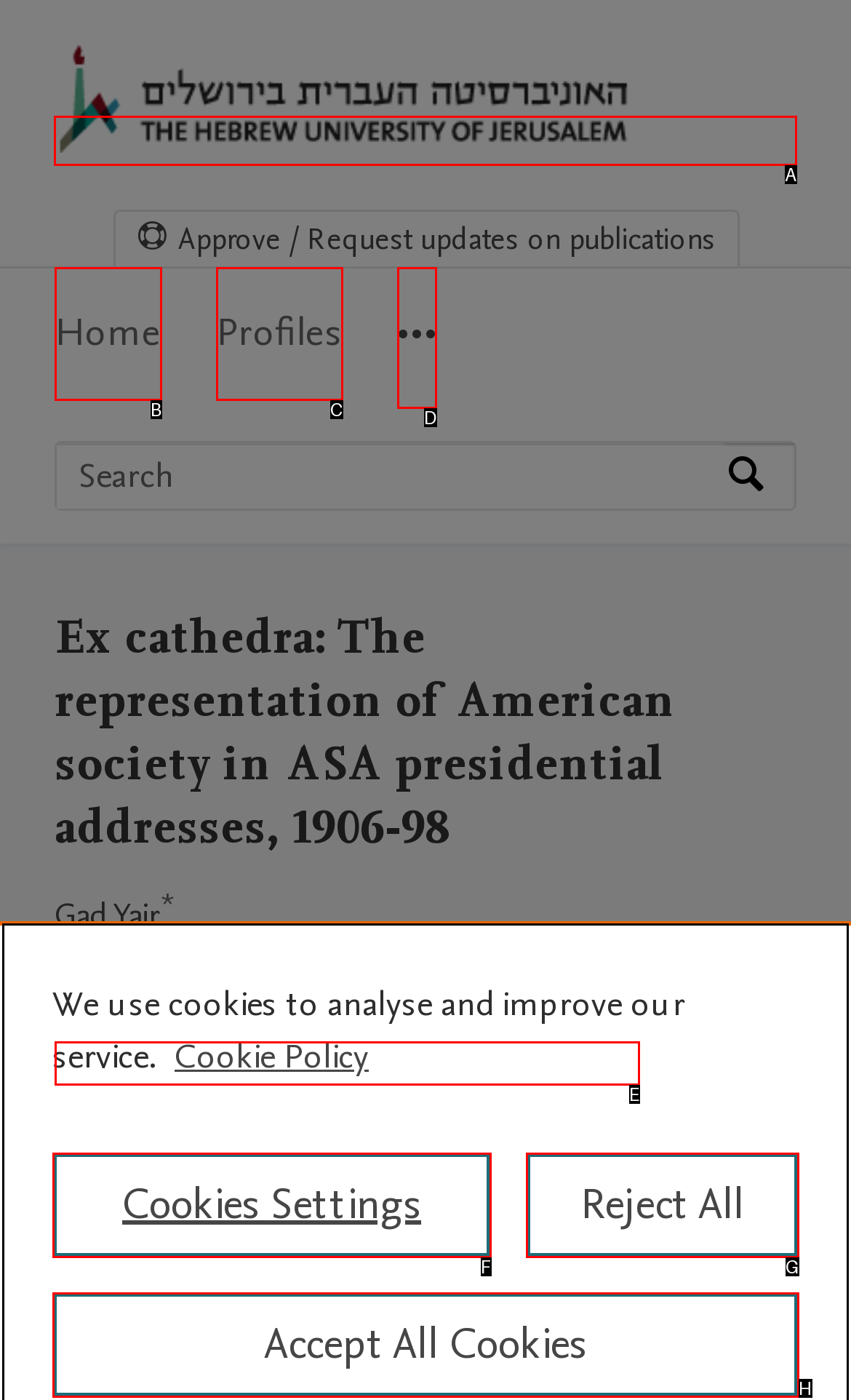Choose the HTML element you need to click to achieve the following task: Visit The Hebrew University of Jerusalem Home
Respond with the letter of the selected option from the given choices directly.

A